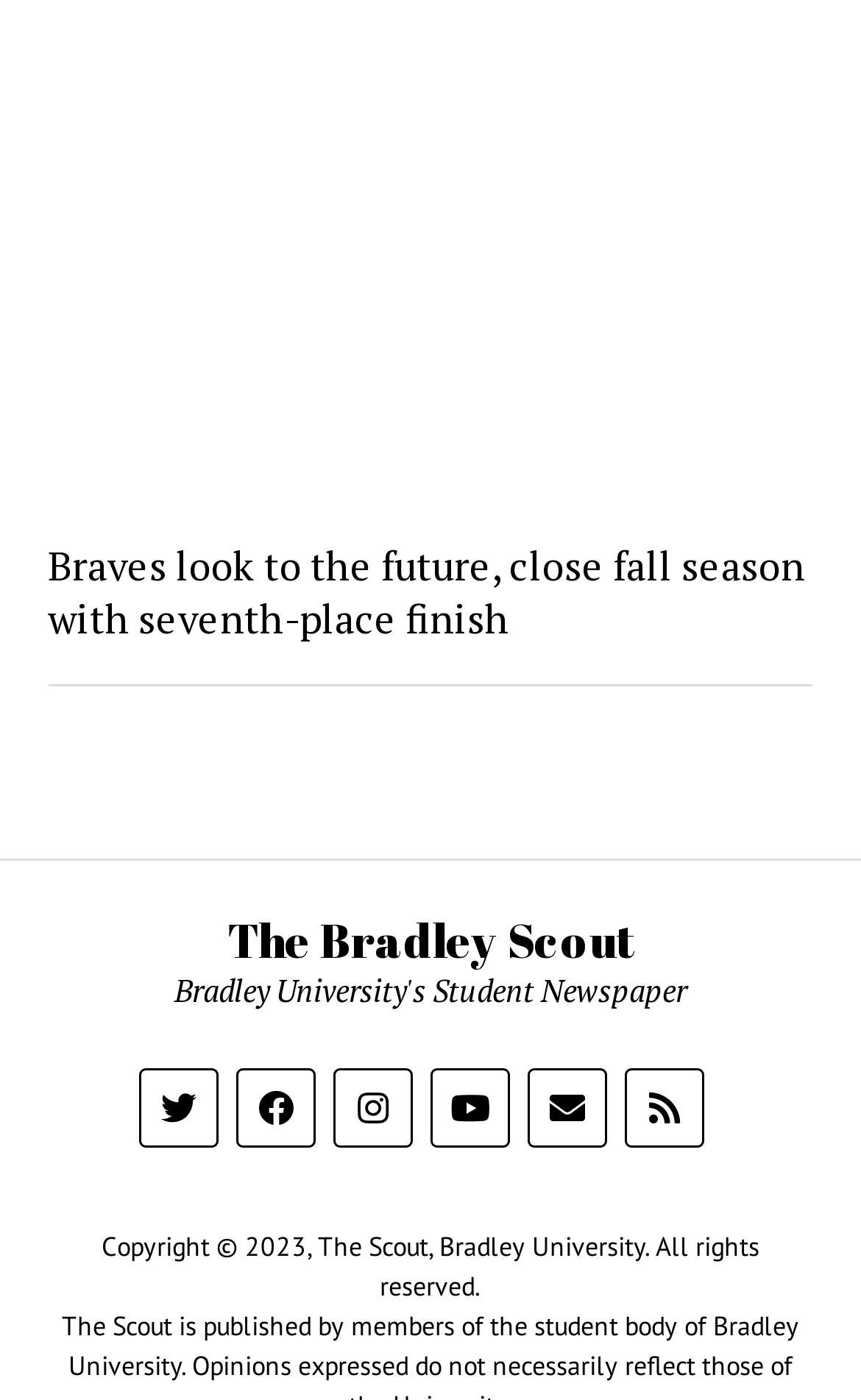What is the topic of the first article?
Respond with a short answer, either a single word or a phrase, based on the image.

Braves look to the future